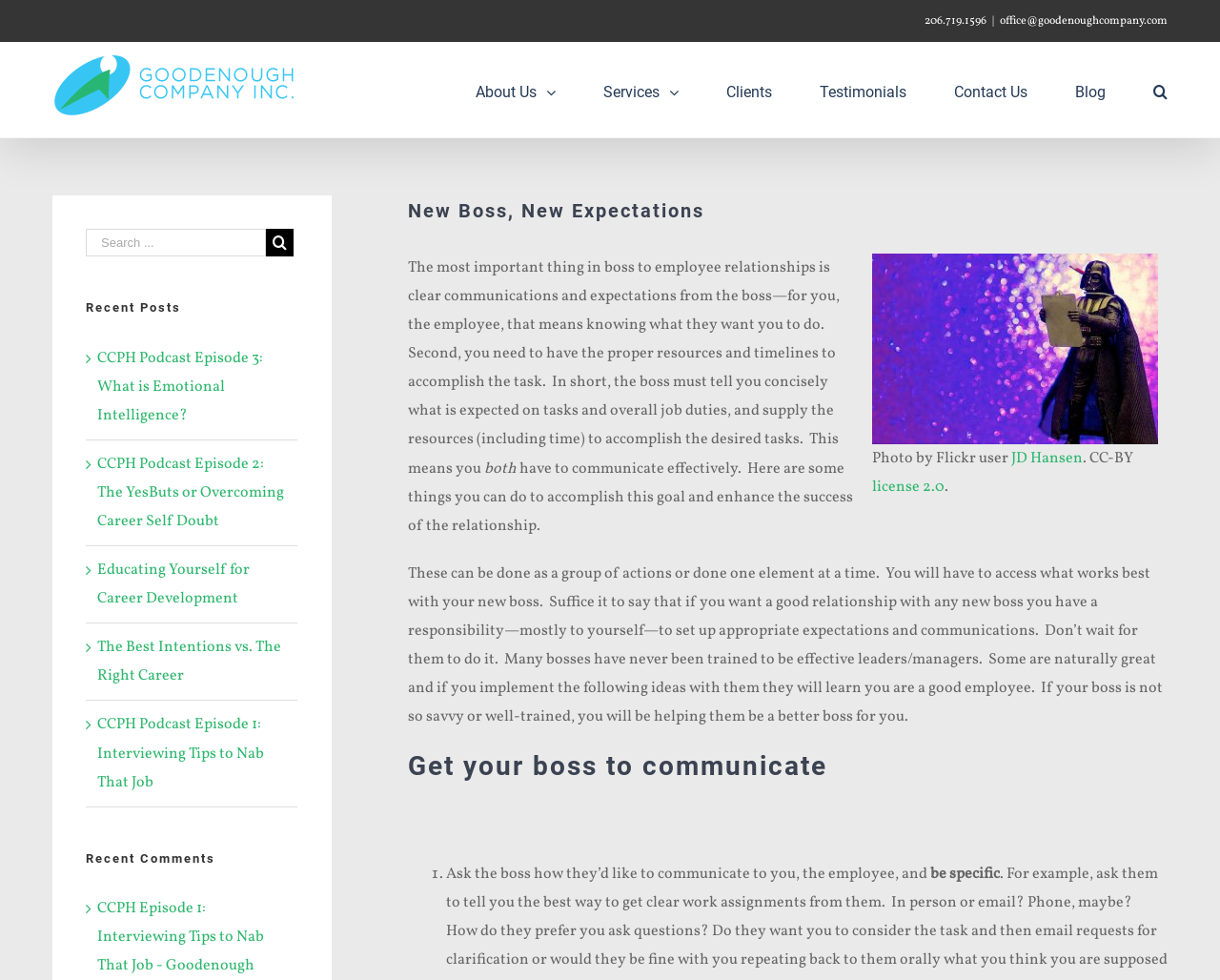What is the purpose of the search bar on this webpage?
Please provide a single word or phrase based on the screenshot.

To search the website